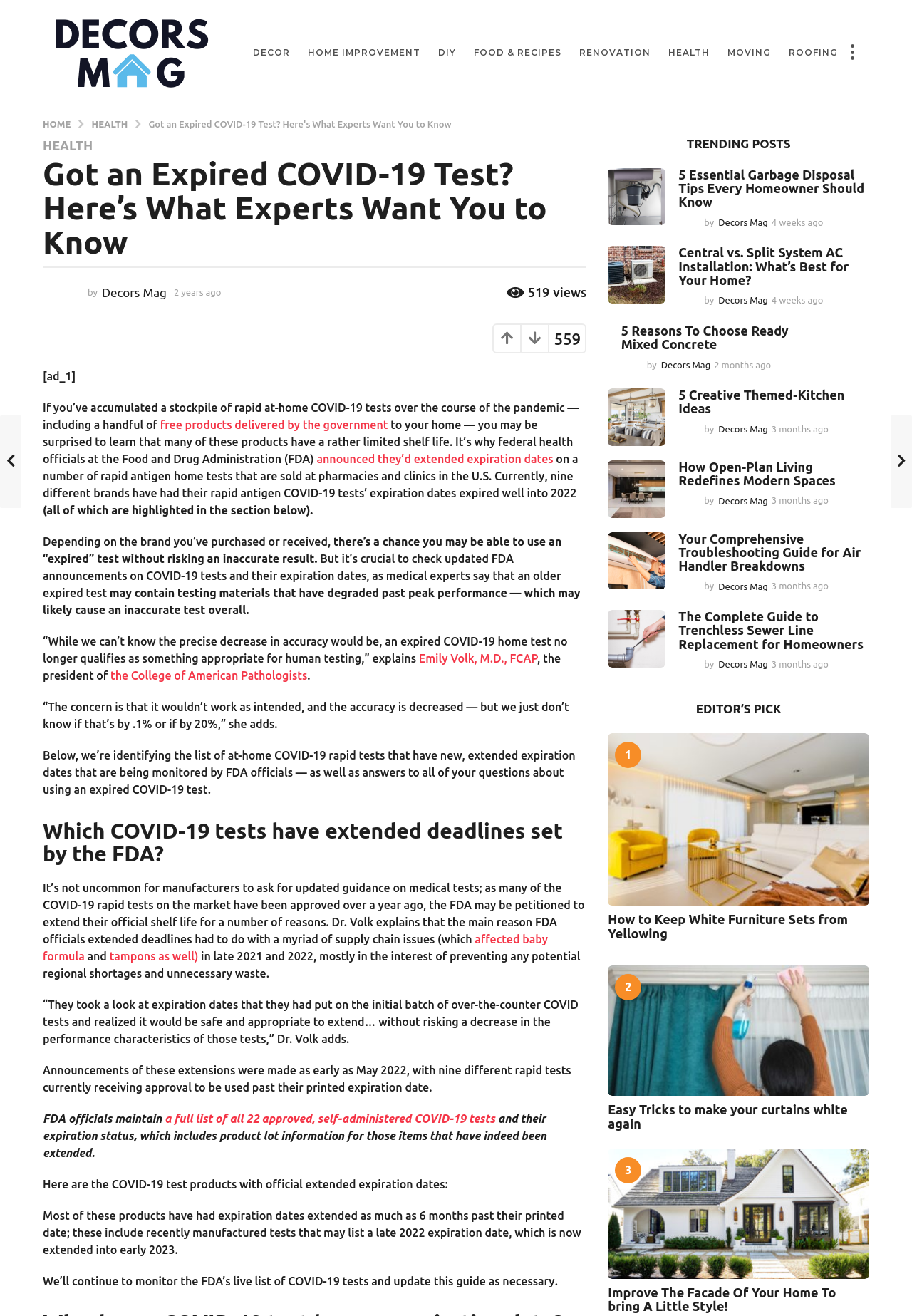Determine the bounding box coordinates for the area that needs to be clicked to fulfill this task: "Click on the '5 Essential Garbage Disposal Tips Every Homeowner Should Know' link". The coordinates must be given as four float numbers between 0 and 1, i.e., [left, top, right, bottom].

[0.744, 0.127, 0.948, 0.159]